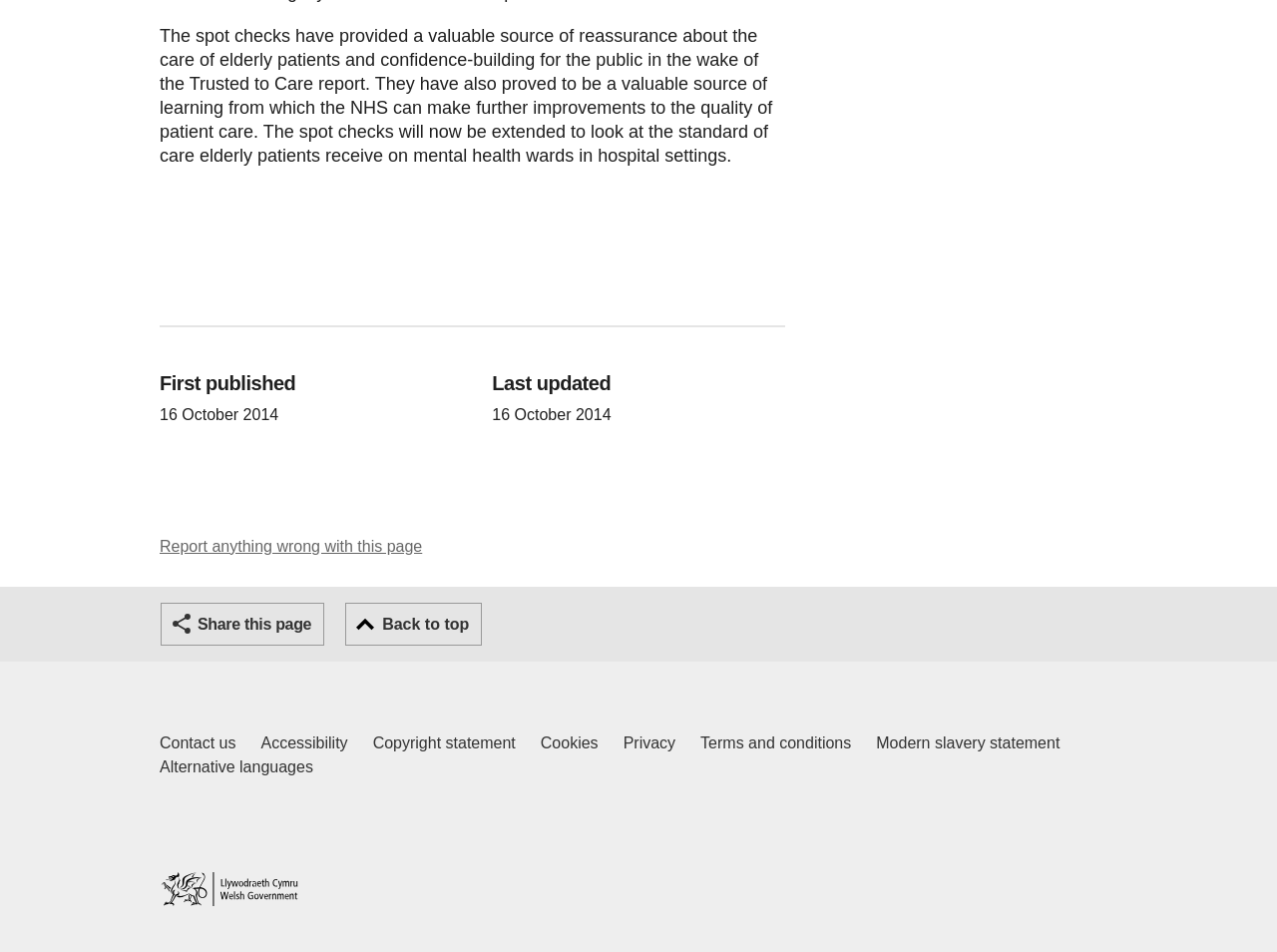Please identify the bounding box coordinates of where to click in order to follow the instruction: "Report anything wrong with this page".

[0.125, 0.565, 0.331, 0.582]